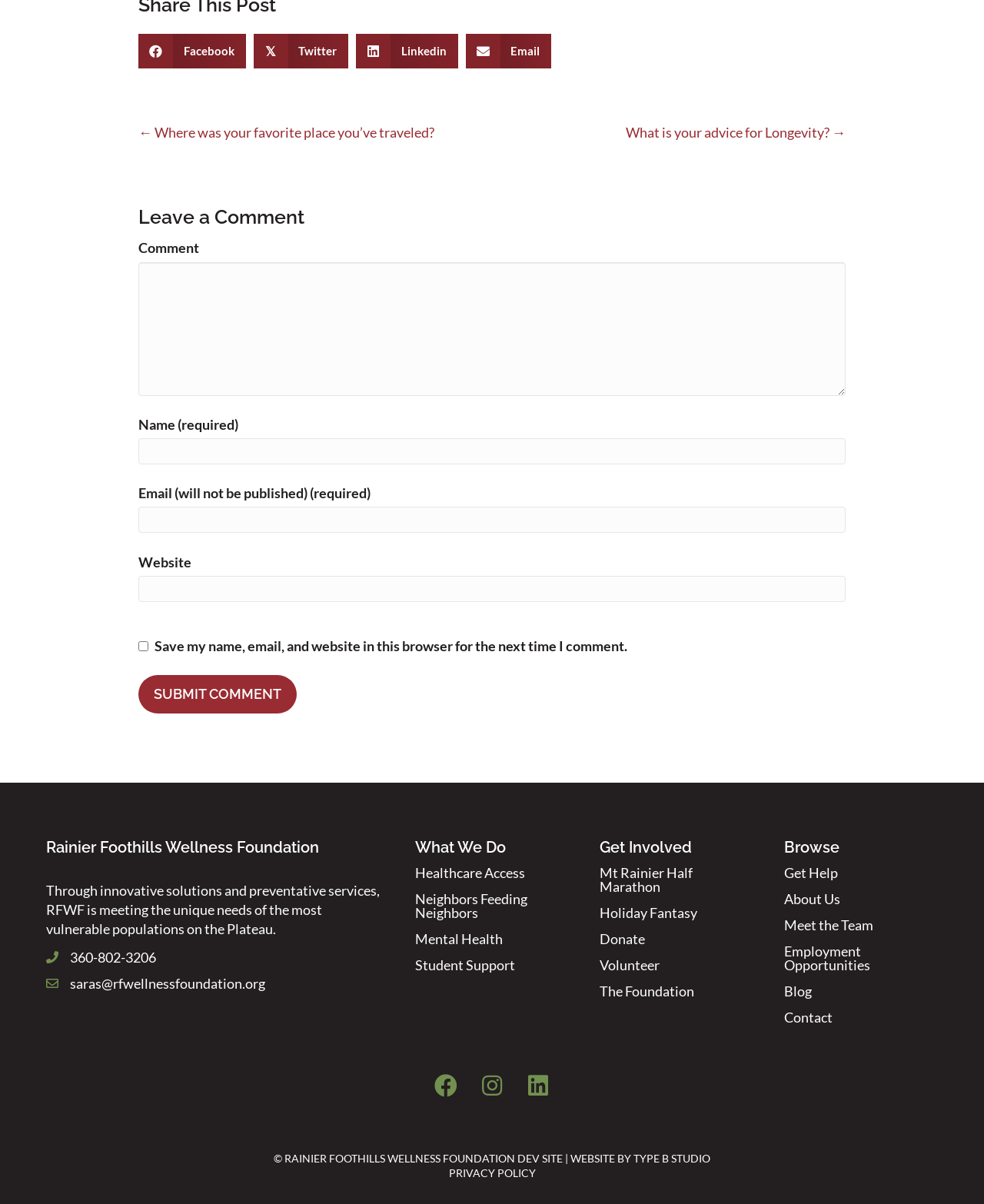Analyze the image and provide a detailed answer to the question: What is the name of the organization?

I found the answer by looking at the heading element with the text 'Rainier Foothills Wellness Foundation' located at the top of the webpage, which suggests that it is the name of the organization.